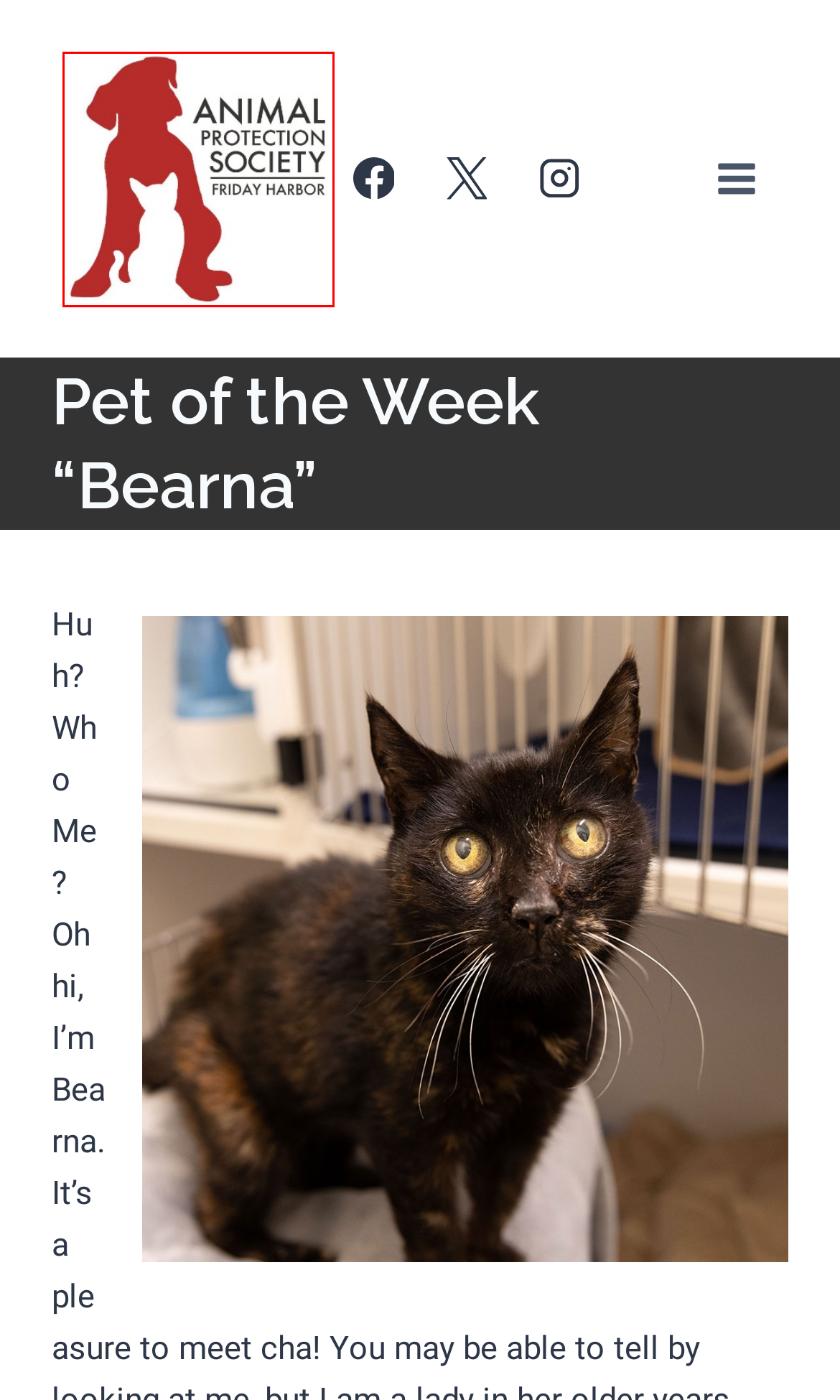Examine the screenshot of a webpage featuring a red bounding box and identify the best matching webpage description for the new page that results from clicking the element within the box. Here are the options:
A. Animal Protection Society Friday Harbor – A private, nonprofit animal welfare organization
B. Join Our Mailing List – Animal Protection Society Friday Harbor
C. Pet of the Week “Bacchus” – Animal Protection Society Friday Harbor
D. Pet Health Resources – Animal Protection Society Friday Harbor
E. Pet of the Week – Animal Protection Society Friday Harbor
F. Pet of the Week “Benna” – Animal Protection Society Friday Harbor
G. Canine Application – Animal Protection Society Friday Harbor
H. Happily Home Stories – Animal Protection Society Friday Harbor

A